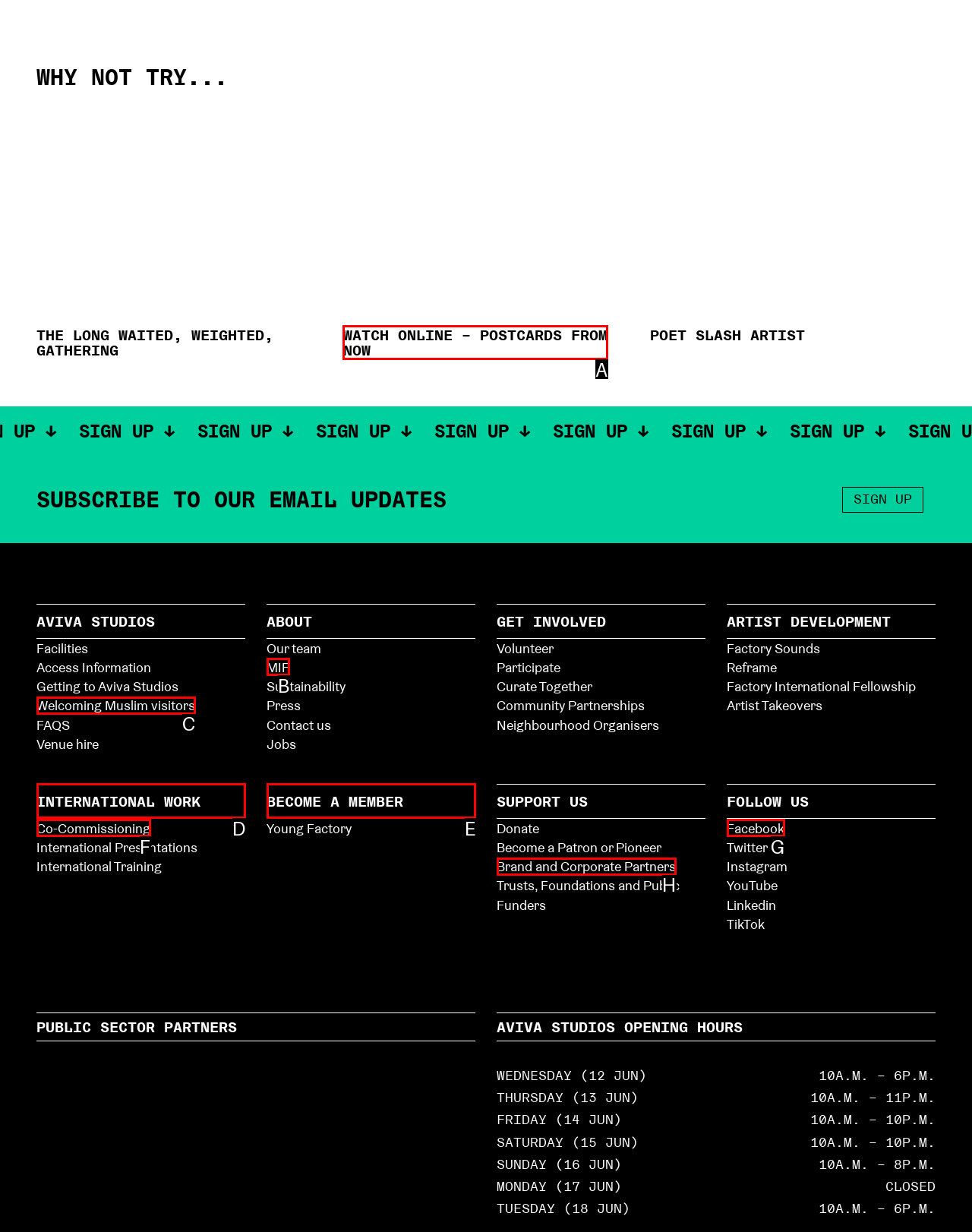Point out which UI element to click to complete this task: Watch videos on YouTube
Answer with the letter corresponding to the right option from the available choices.

None